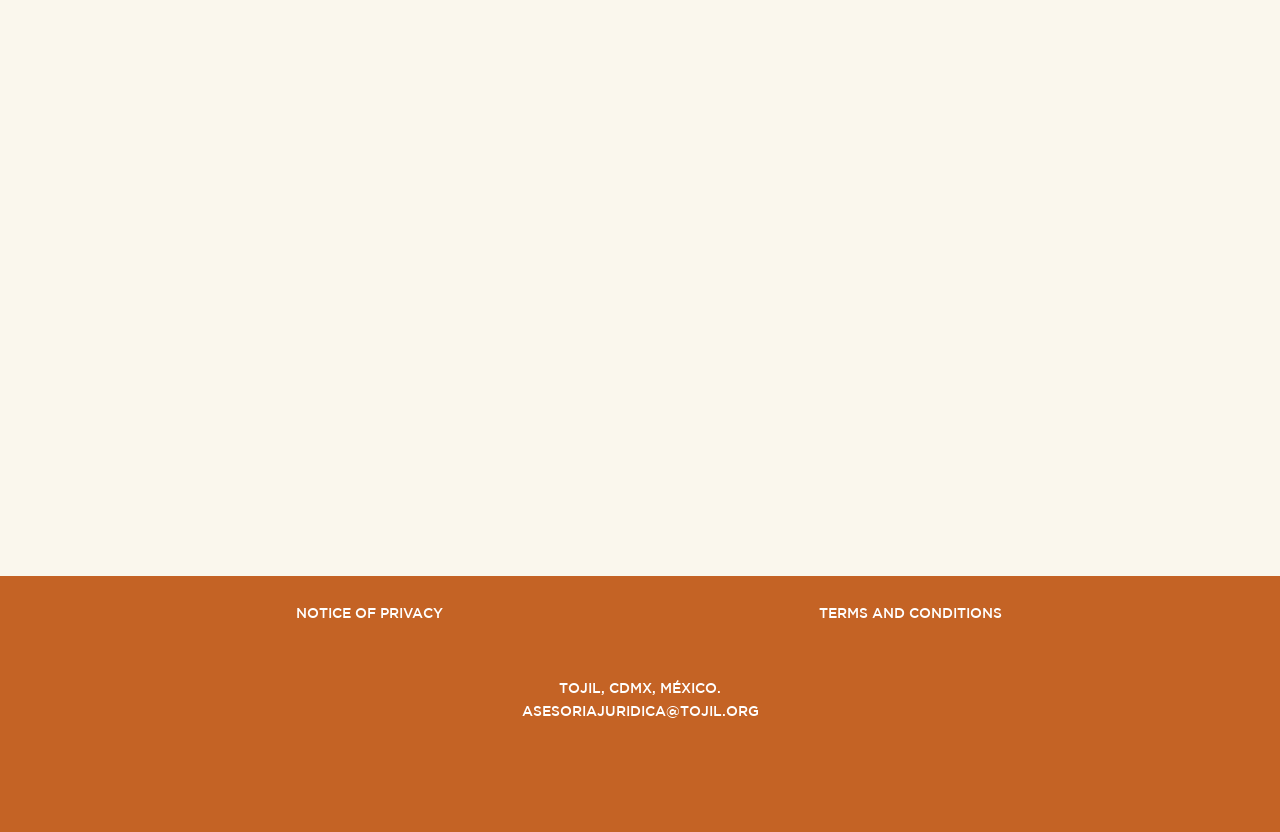Please determine the bounding box coordinates of the element's region to click in order to carry out the following instruction: "Enter your comment". The coordinates should be four float numbers between 0 and 1, i.e., [left, top, right, bottom].

[0.147, 0.057, 0.853, 0.204]